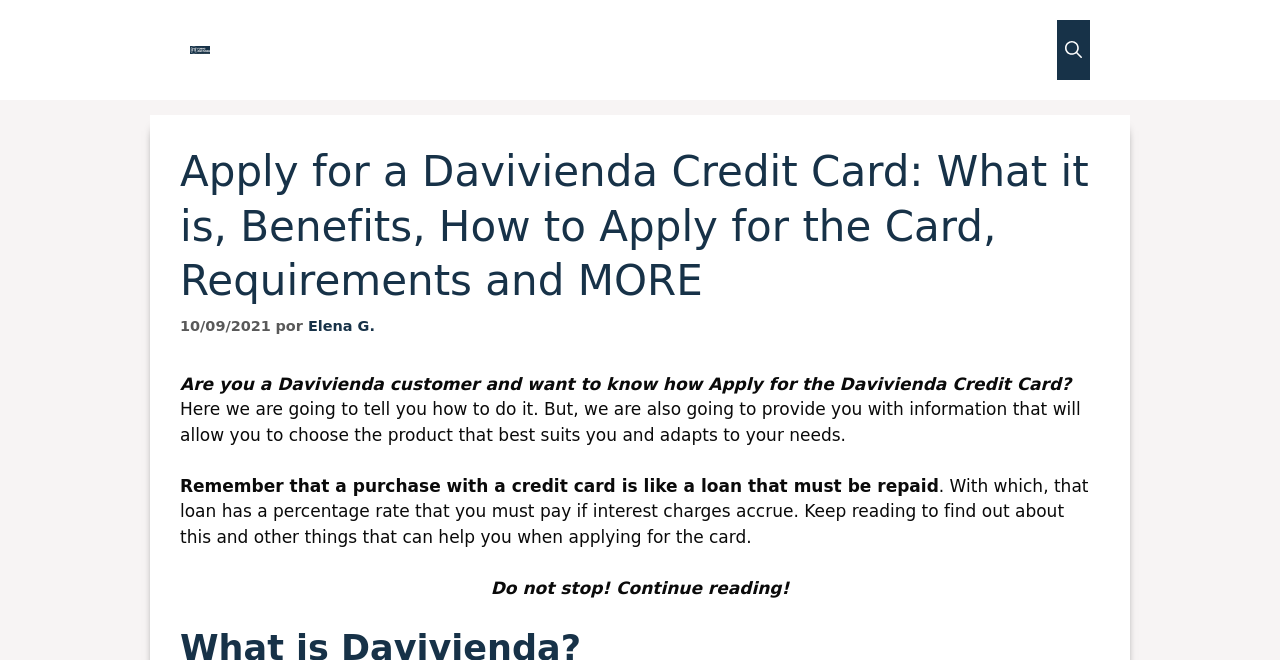Find the primary header on the webpage and provide its text.

Apply for a Davivienda Credit Card: What it is, Benefits, How to Apply for the Card, Requirements and MORE